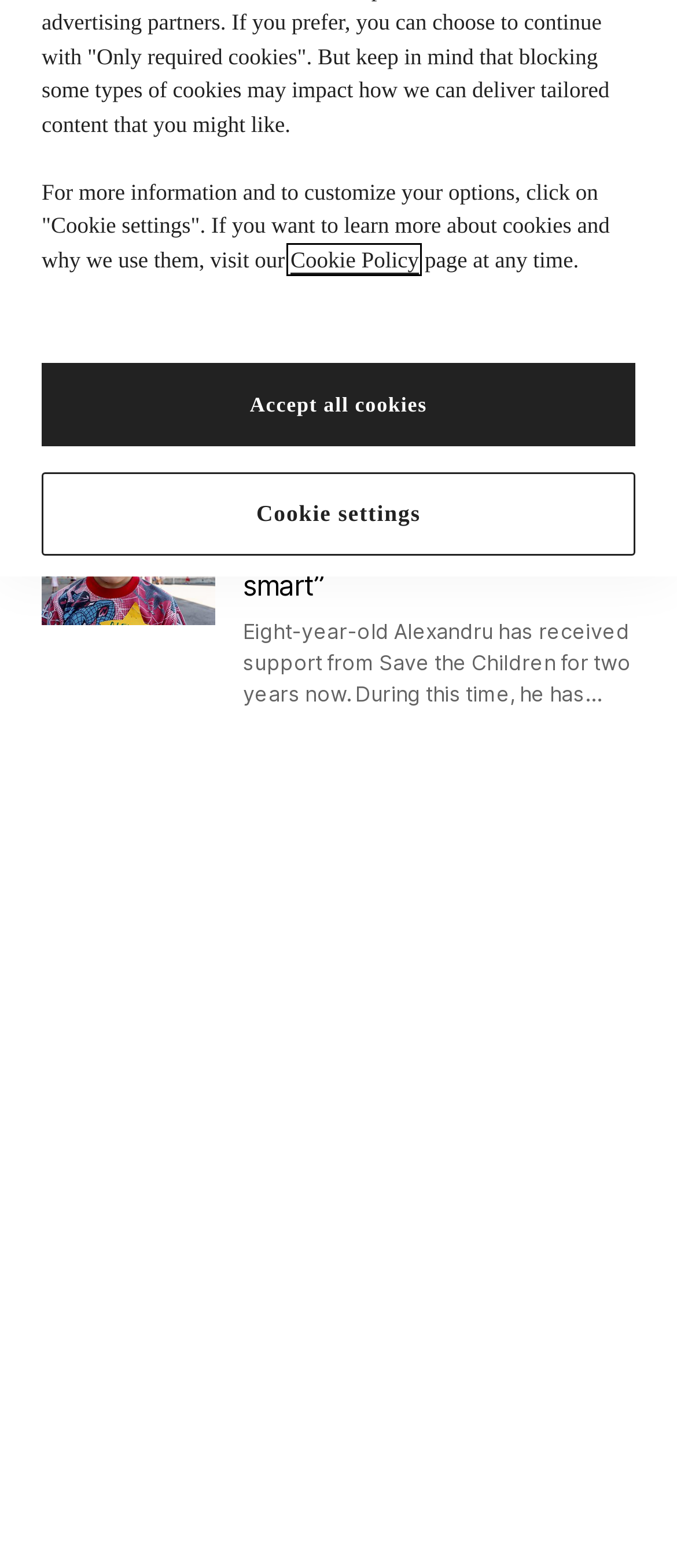Identify the bounding box for the described UI element. Provide the coordinates in (top-left x, top-left y, bottom-right x, bottom-right y) format with values ranging from 0 to 1: Accept all cookies

[0.062, 0.231, 0.938, 0.285]